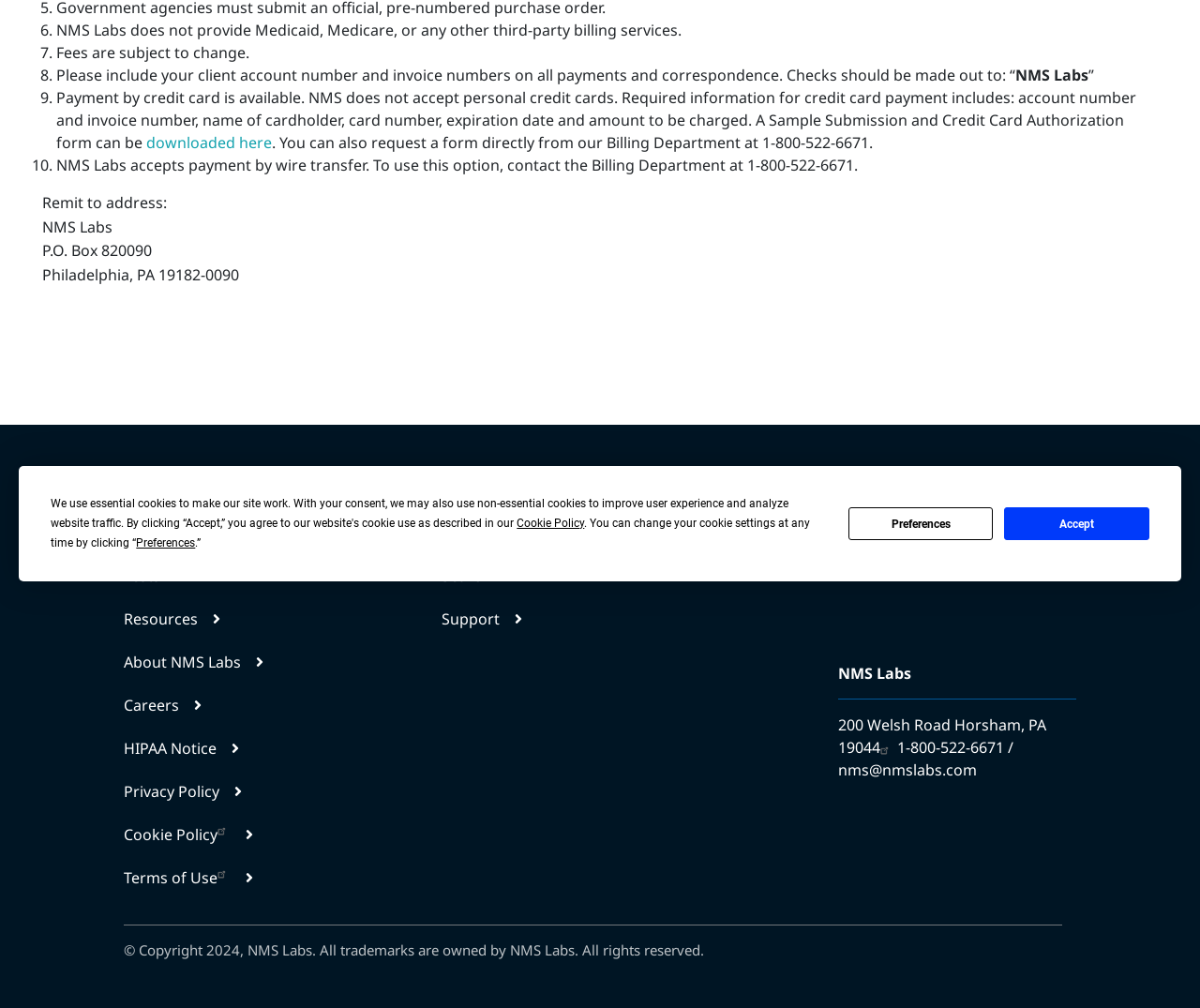Based on the description "downloaded here", find the bounding box of the specified UI element.

[0.122, 0.131, 0.227, 0.152]